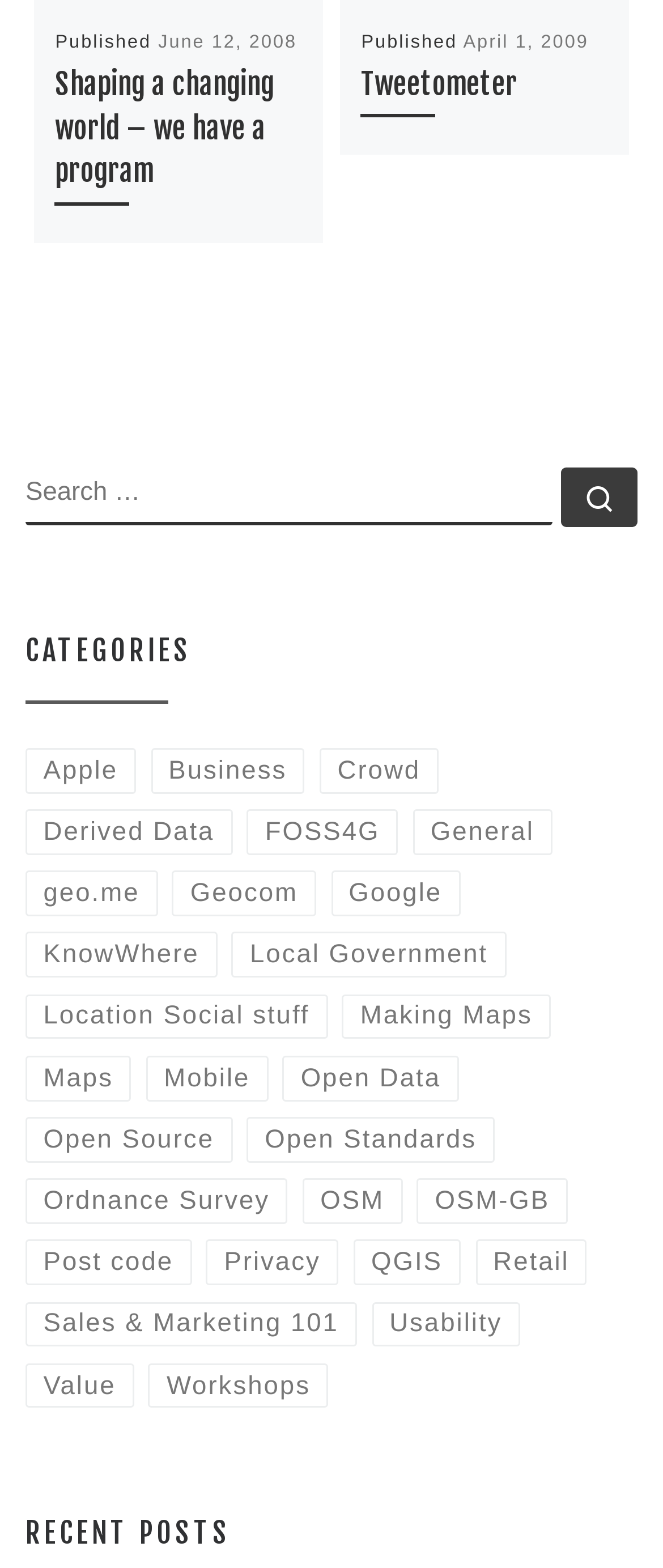Determine the bounding box coordinates for the area that should be clicked to carry out the following instruction: "Browse the 'Apple' category".

[0.038, 0.477, 0.205, 0.506]